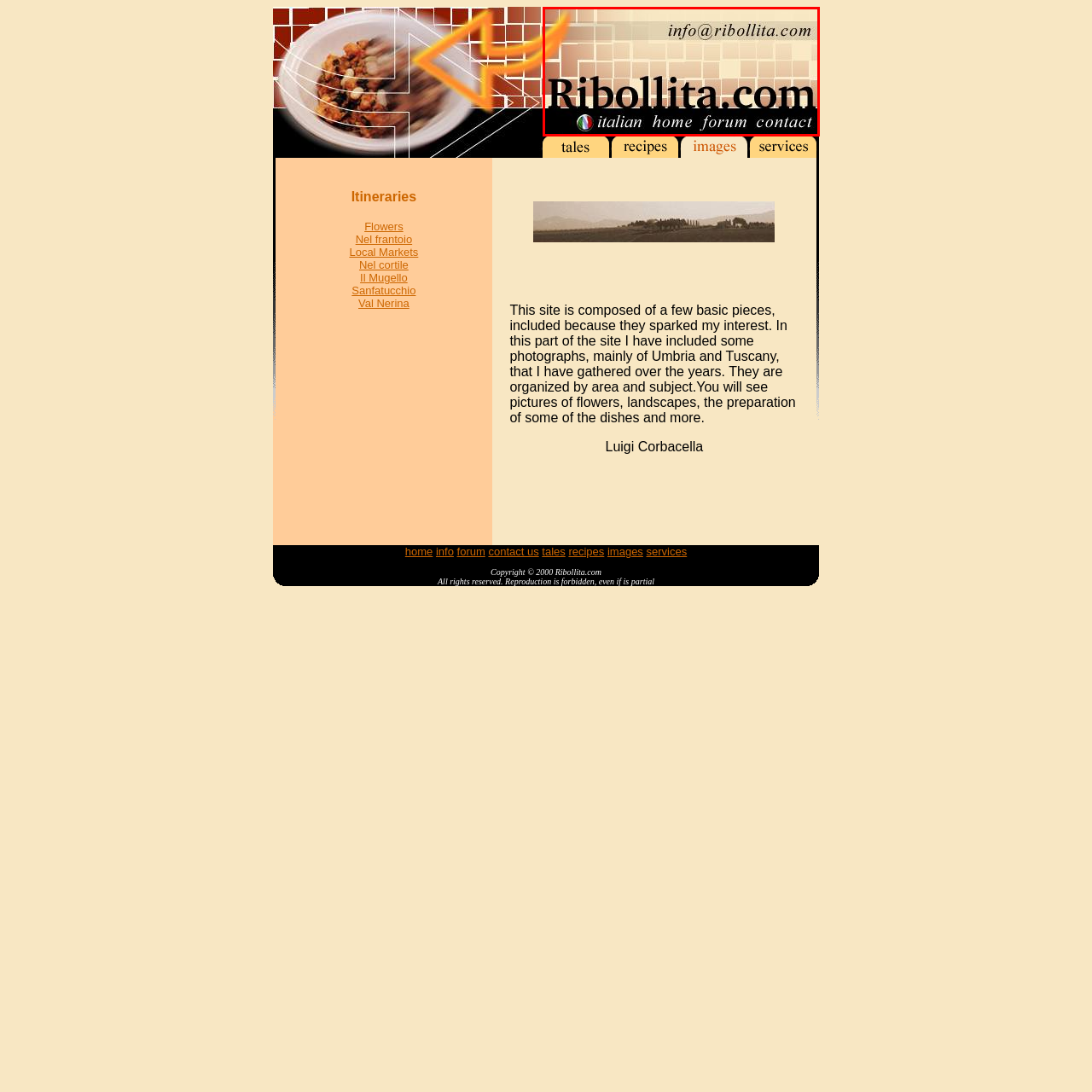What is the cultural focus of the website?
Inspect the image portion within the red bounding box and deliver a detailed answer to the question.

The caption notes that the phrase 'italian' appears in a smaller font, suggesting that the website's primary focus is on Italian culture and cuisine, which is reinforced by the flame motif and the overall aesthetic of the website.